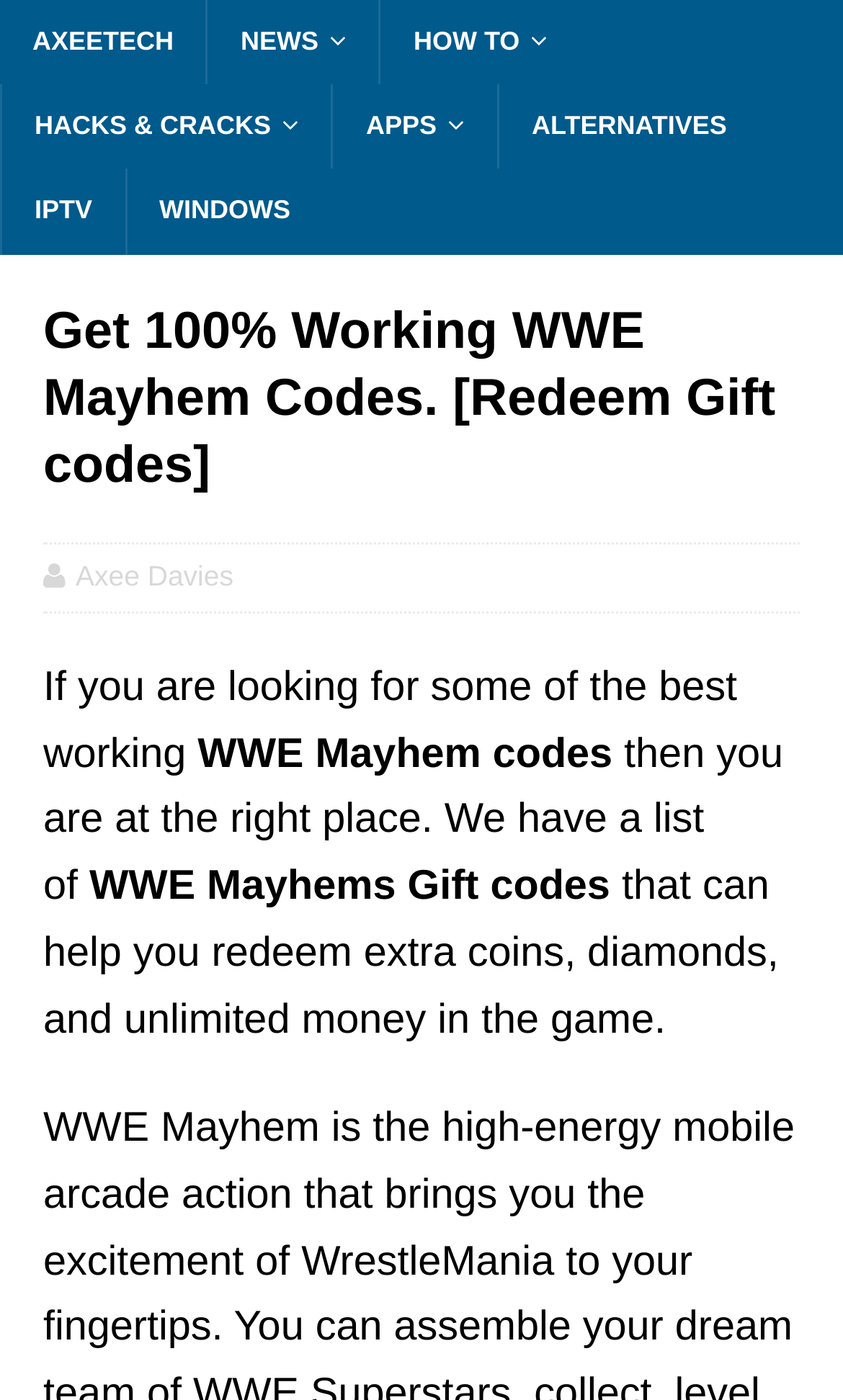Determine the bounding box coordinates of the clickable region to execute the instruction: "Click on the AxeeTech link". The coordinates should be four float numbers between 0 and 1, denoted as [left, top, right, bottom].

[0.0, 0.0, 0.244, 0.06]